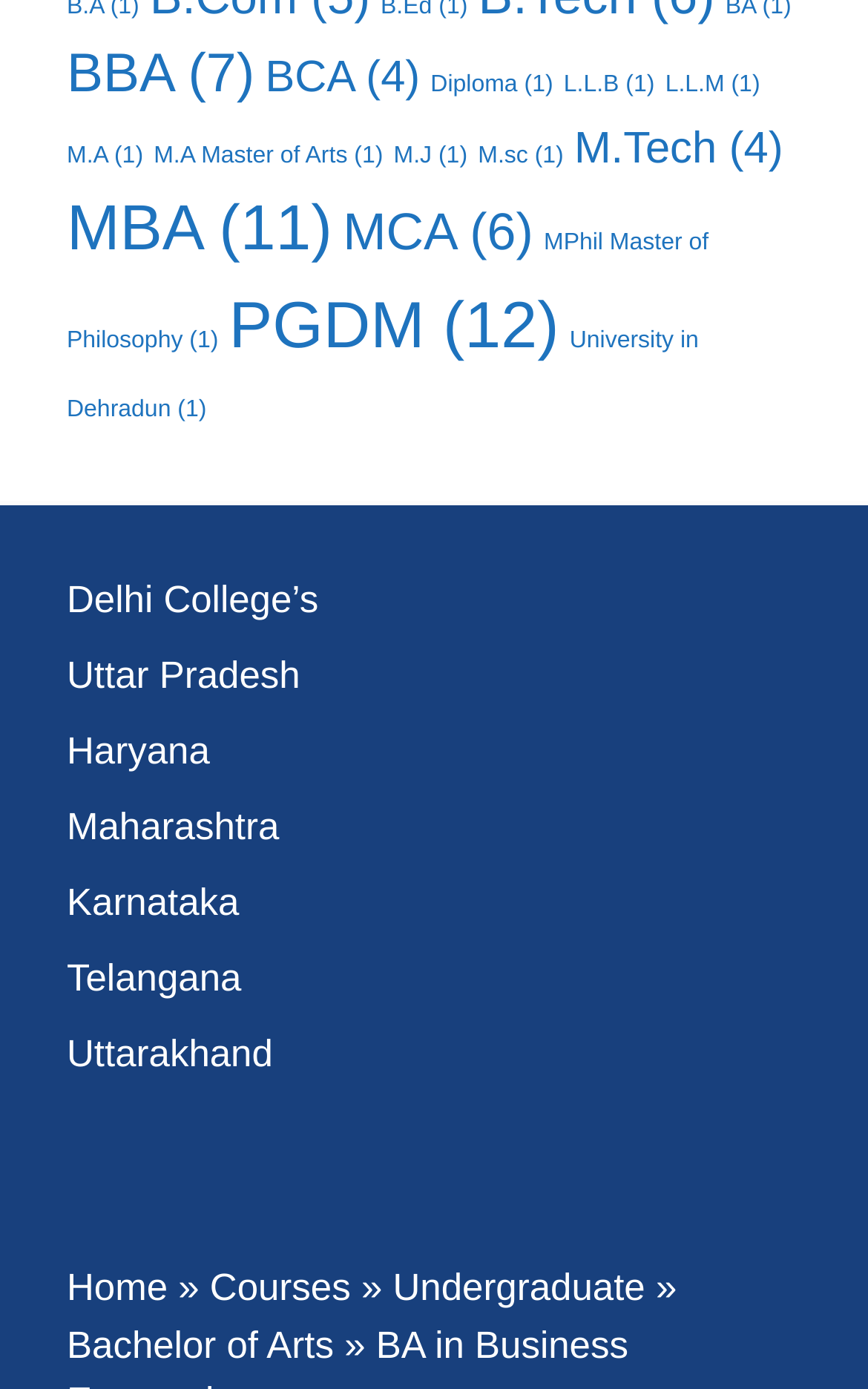Calculate the bounding box coordinates of the UI element given the description: "parent_node: Frequently Asked Questions".

None